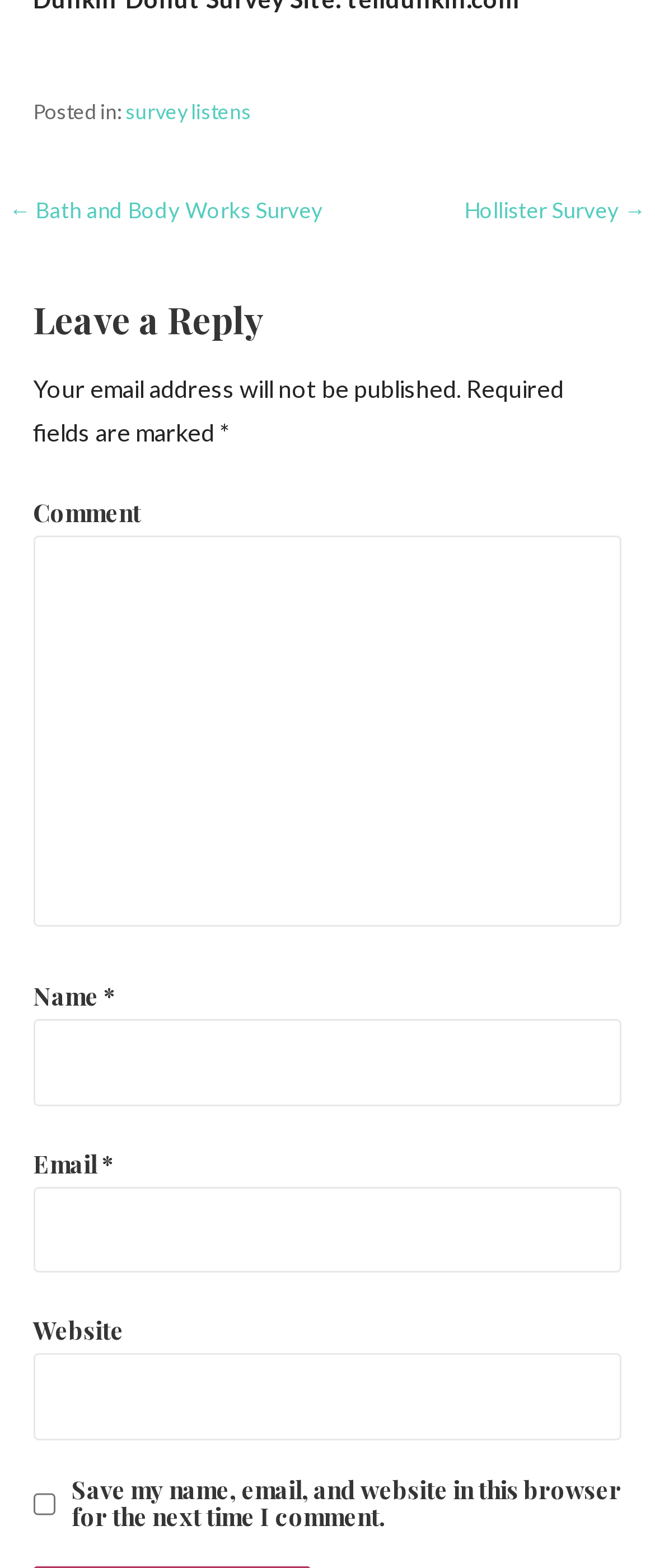Could you determine the bounding box coordinates of the clickable element to complete the instruction: "Click on the '← Bath and Body Works Survey' link"? Provide the coordinates as four float numbers between 0 and 1, i.e., [left, top, right, bottom].

[0.014, 0.126, 0.493, 0.143]